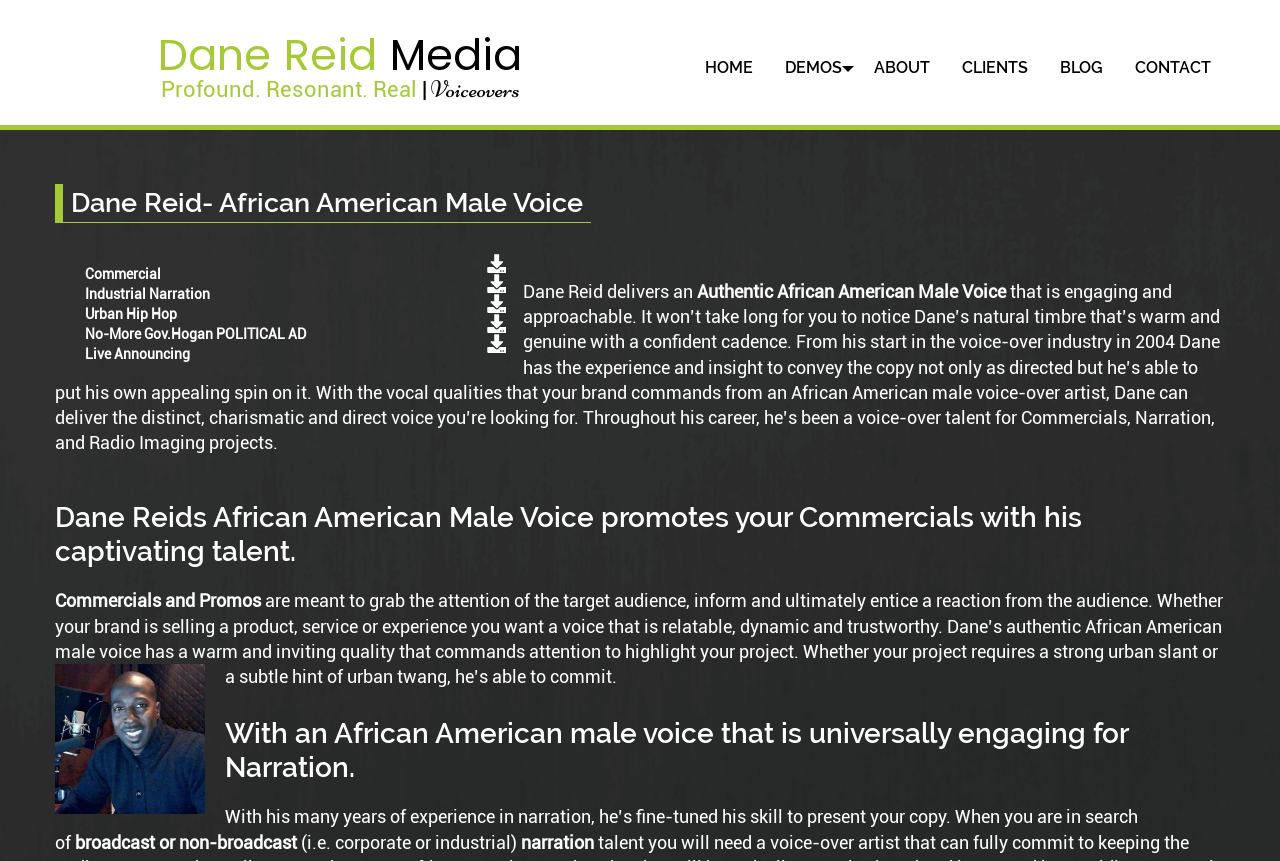What is the tone of Dane Reid's voice?
Using the image as a reference, answer the question with a short word or phrase.

Warm and genuine